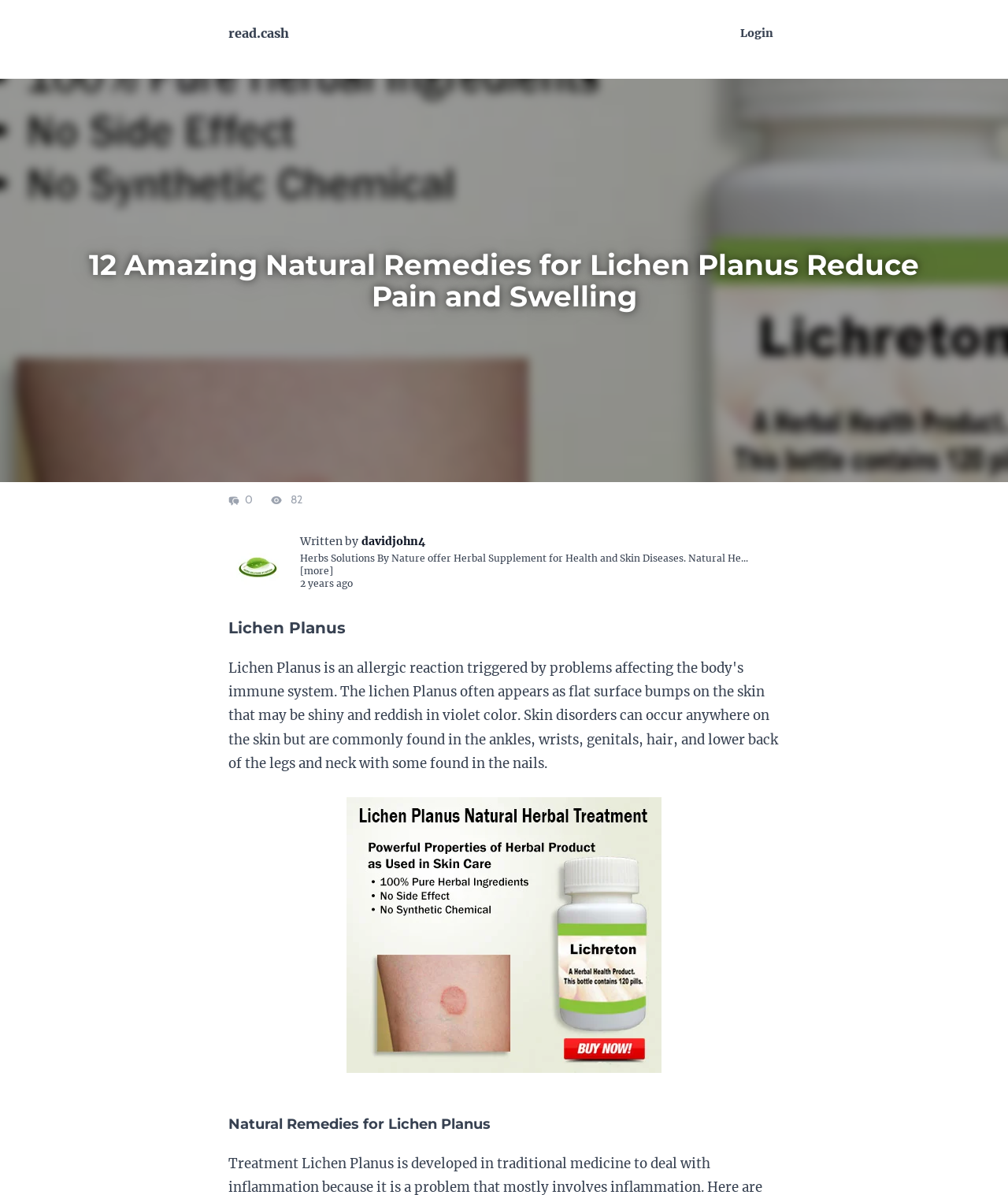Who wrote the article?
Offer a detailed and full explanation in response to the question.

I found the author's name by looking at the link element with the text 'davidjohn4' which is located below the article title and has an avatar image next to it.